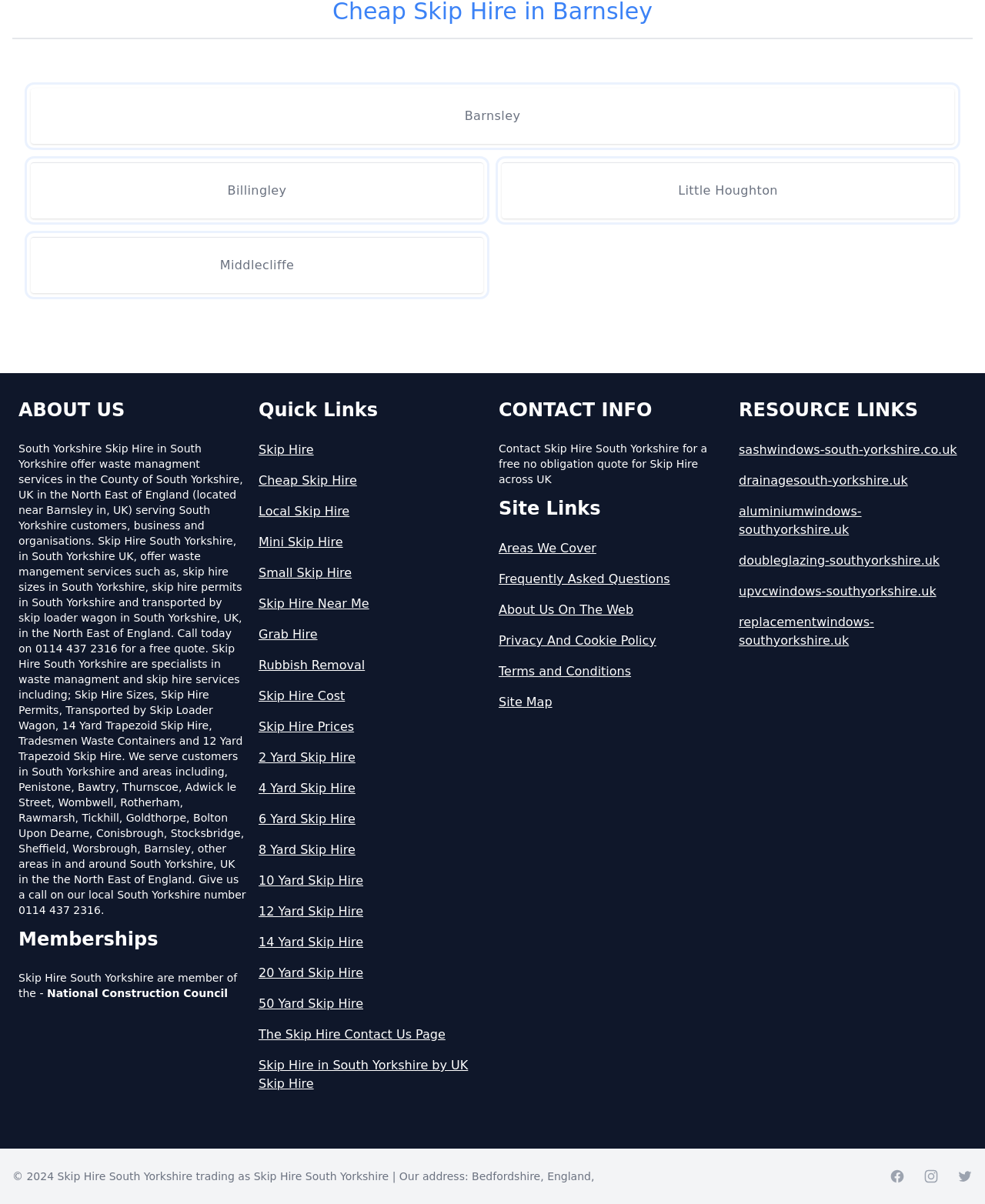Give a one-word or short phrase answer to this question: 
What is the phone number for Skip Hire South Yorkshire?

0114 437 2316